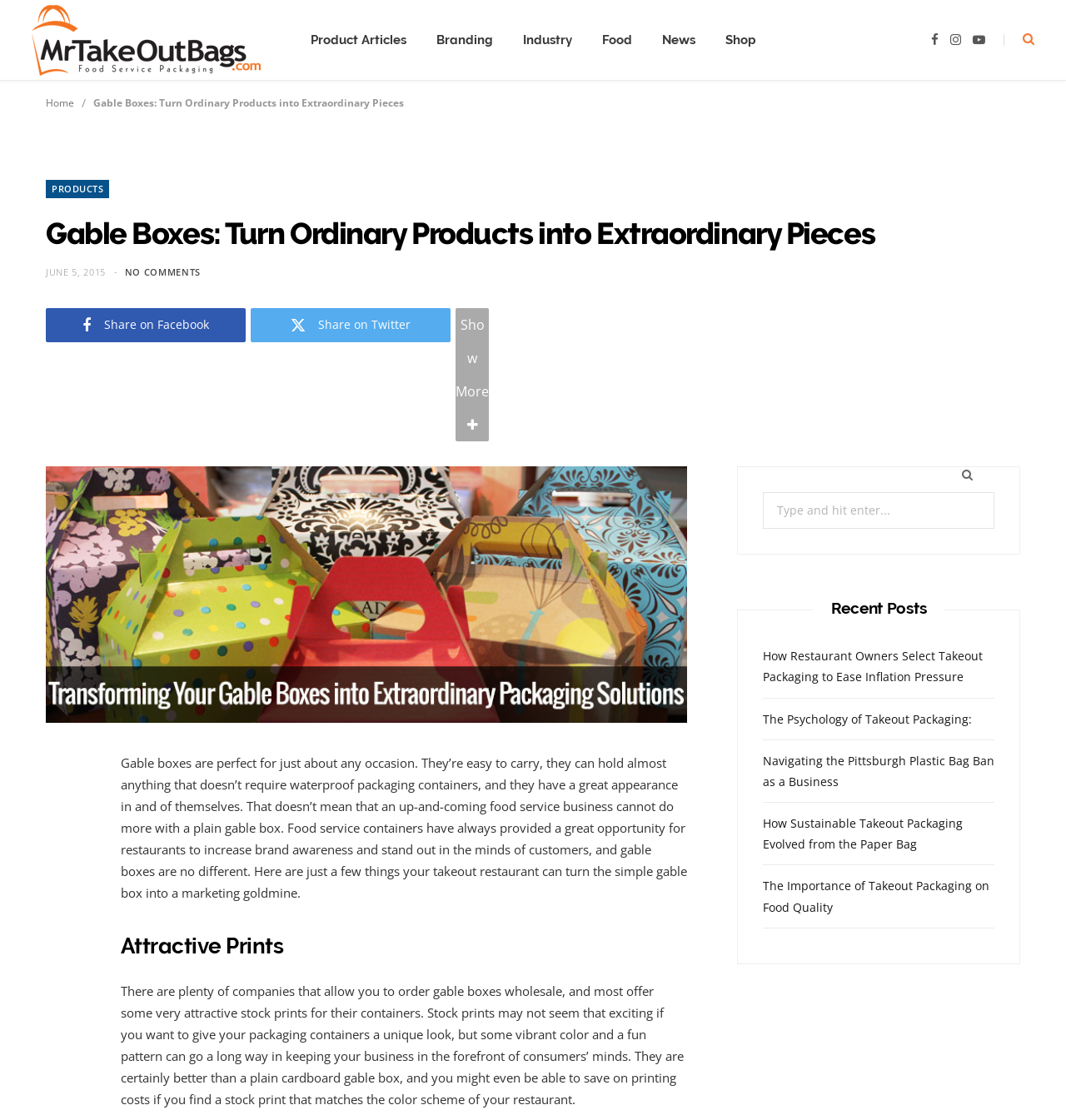What is the purpose of gable boxes? Please answer the question using a single word or phrase based on the image.

To carry products